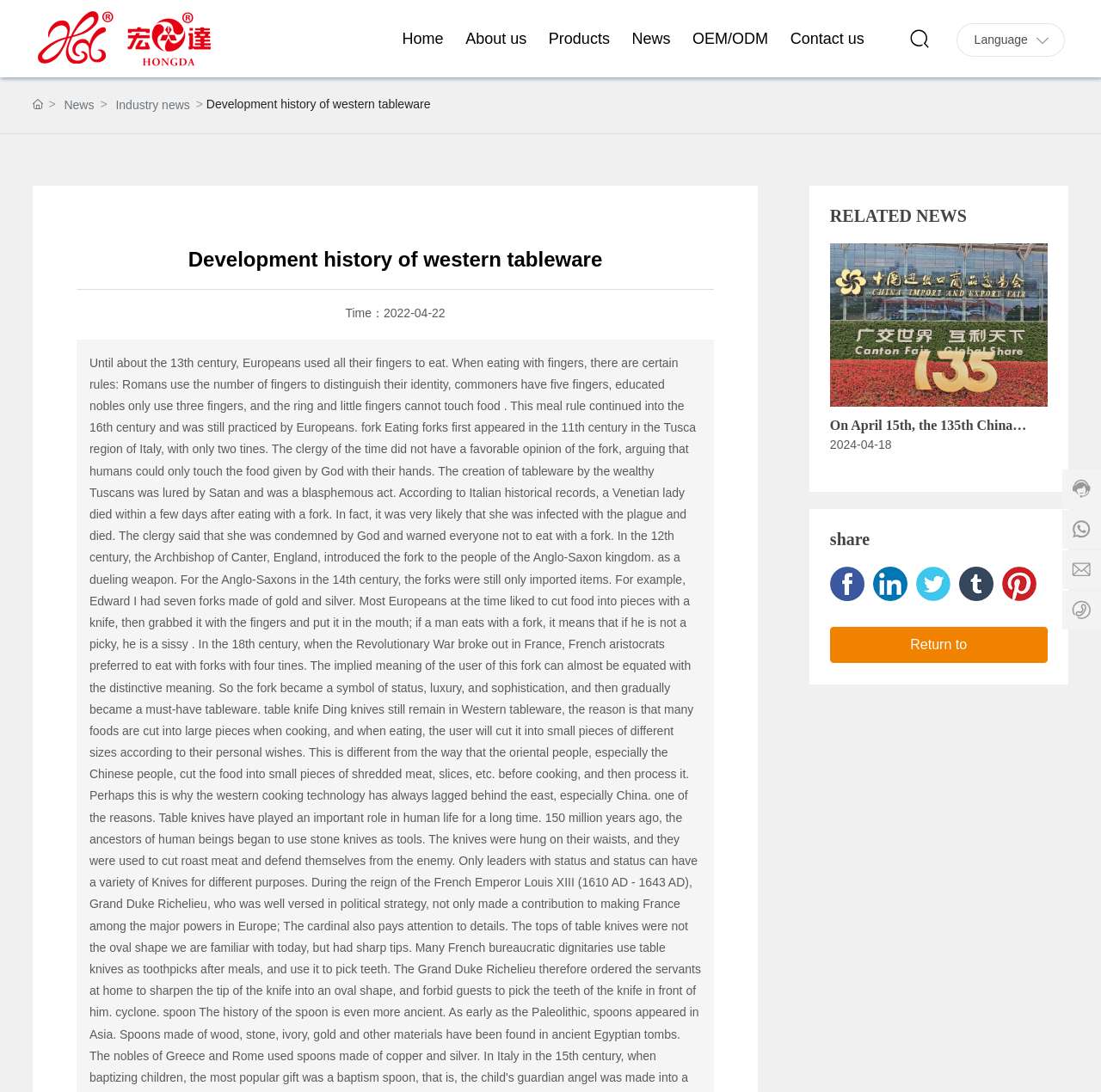What is the topic of the news article?
Please answer the question with a single word or phrase, referencing the image.

China Import and Export Fair